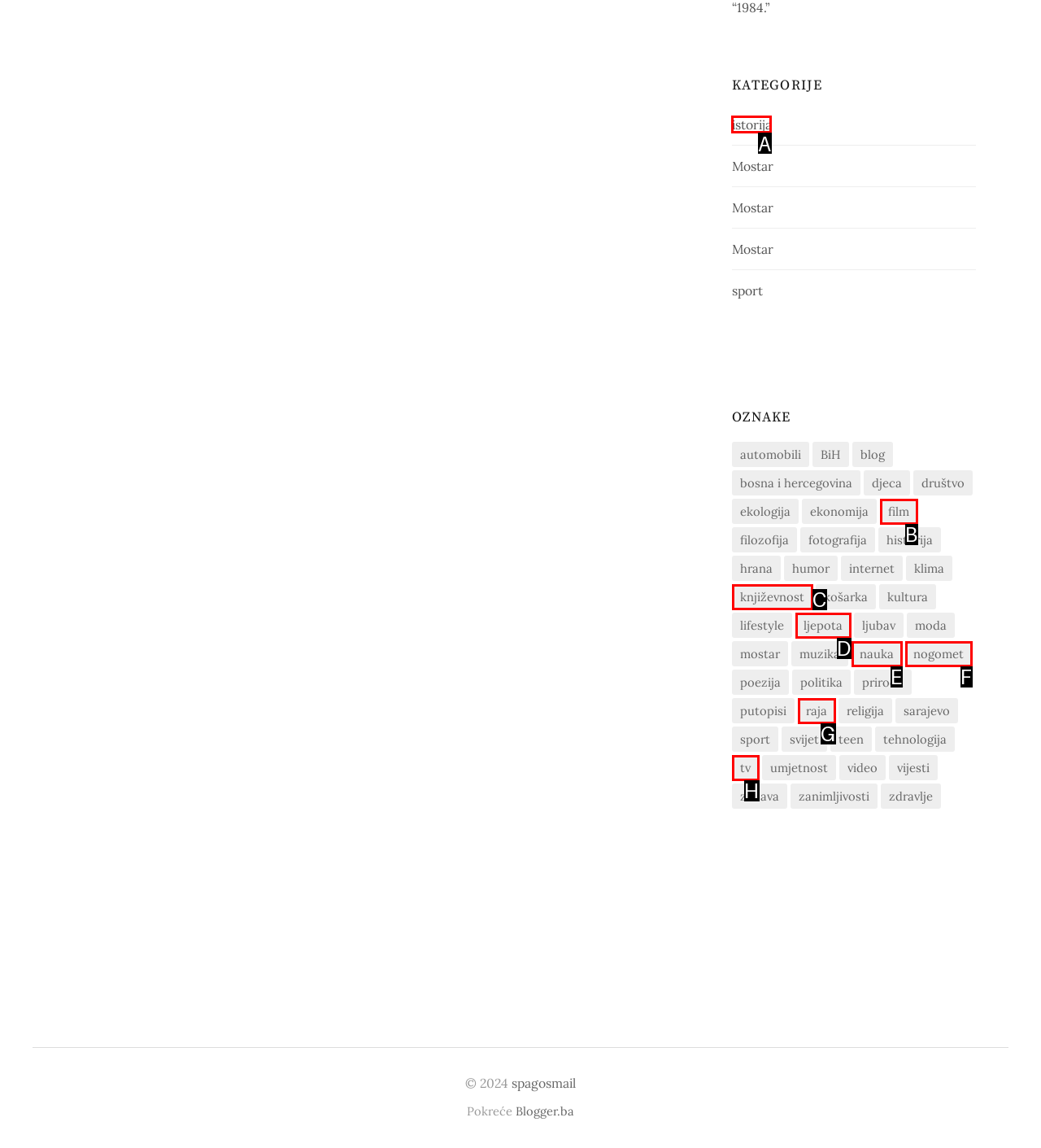Identify the correct UI element to click for the following task: Click on the 'istorija' link Choose the option's letter based on the given choices.

A